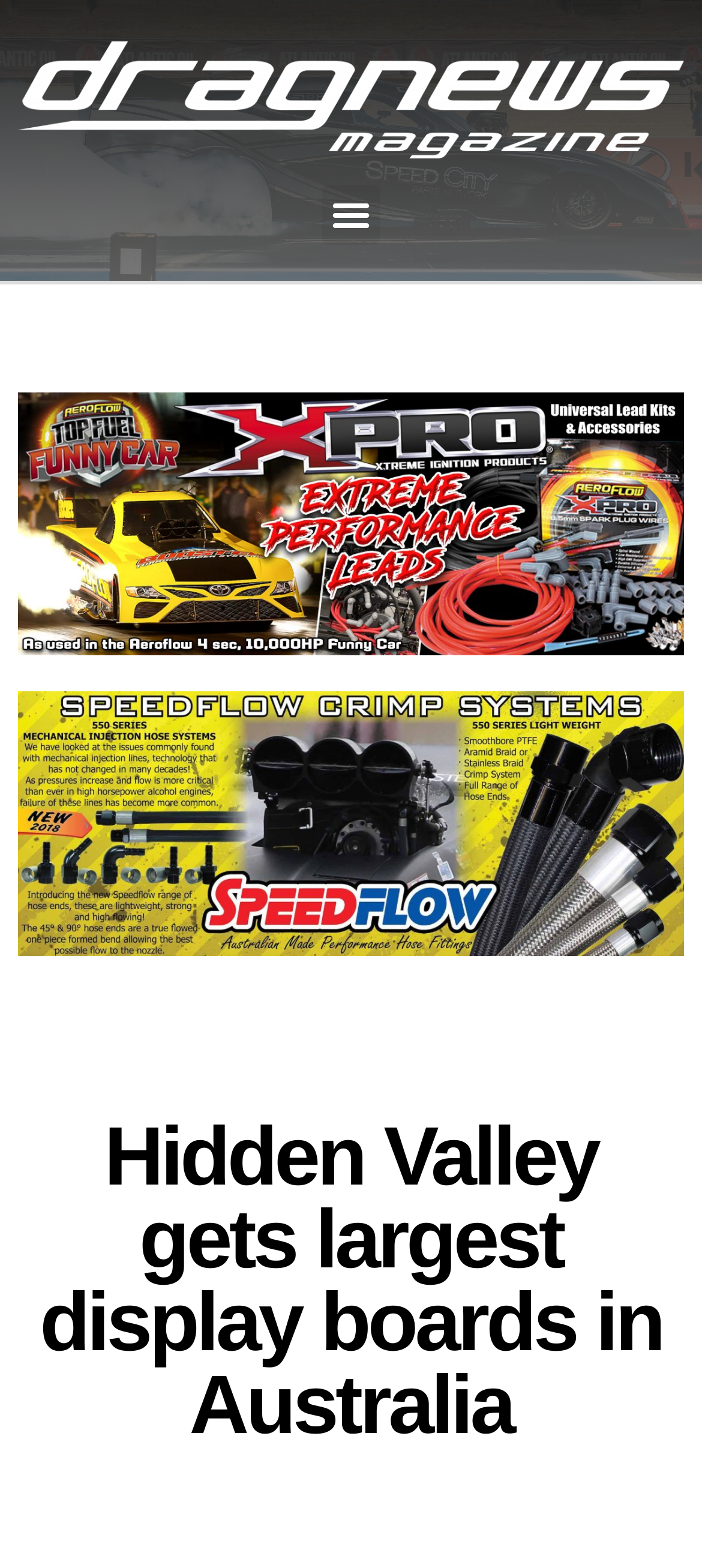Identify and provide the title of the webpage.

Hidden Valley gets largest display boards in Australia